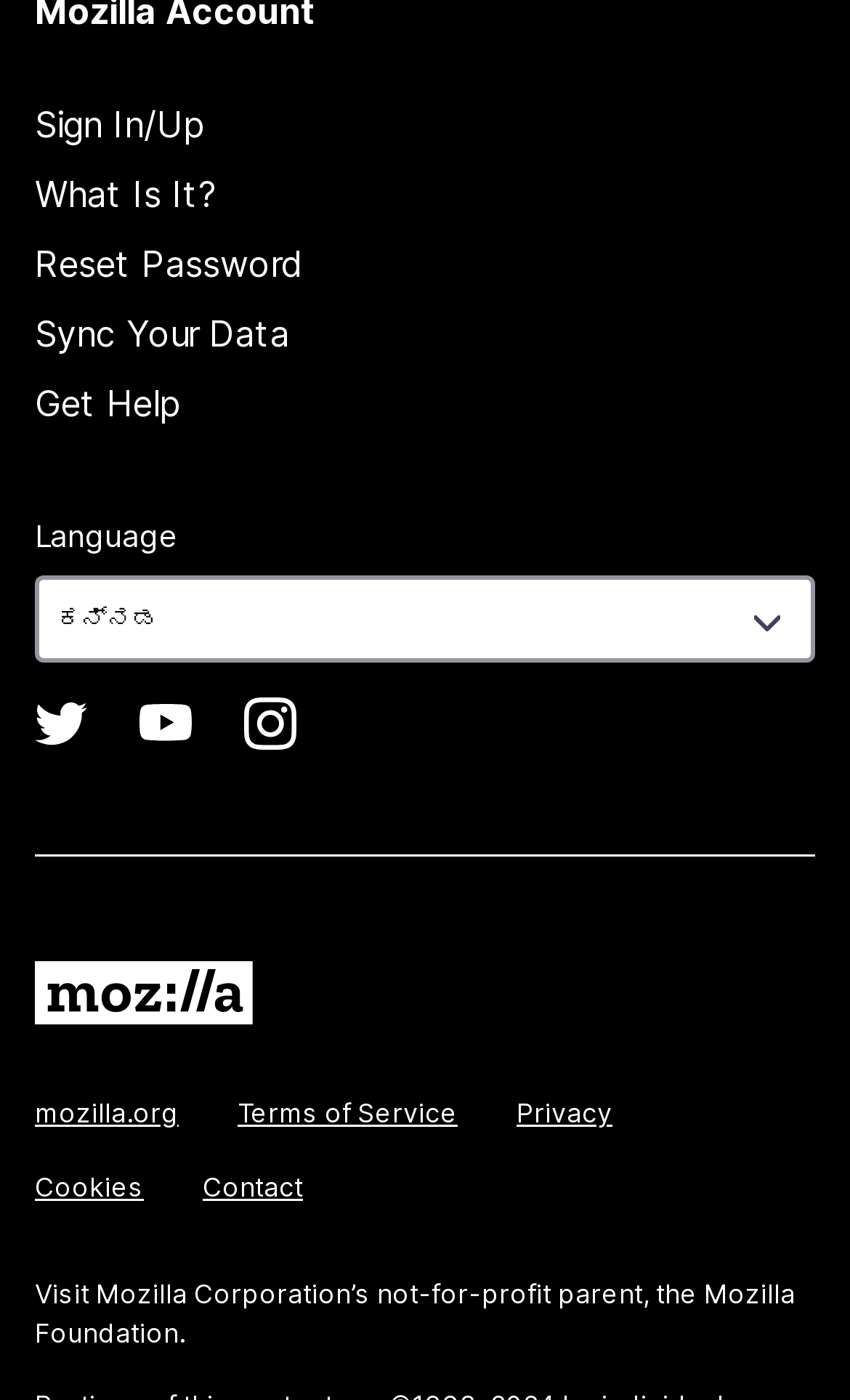Please specify the bounding box coordinates of the clickable region necessary for completing the following instruction: "Click on actress". The coordinates must consist of four float numbers between 0 and 1, i.e., [left, top, right, bottom].

None